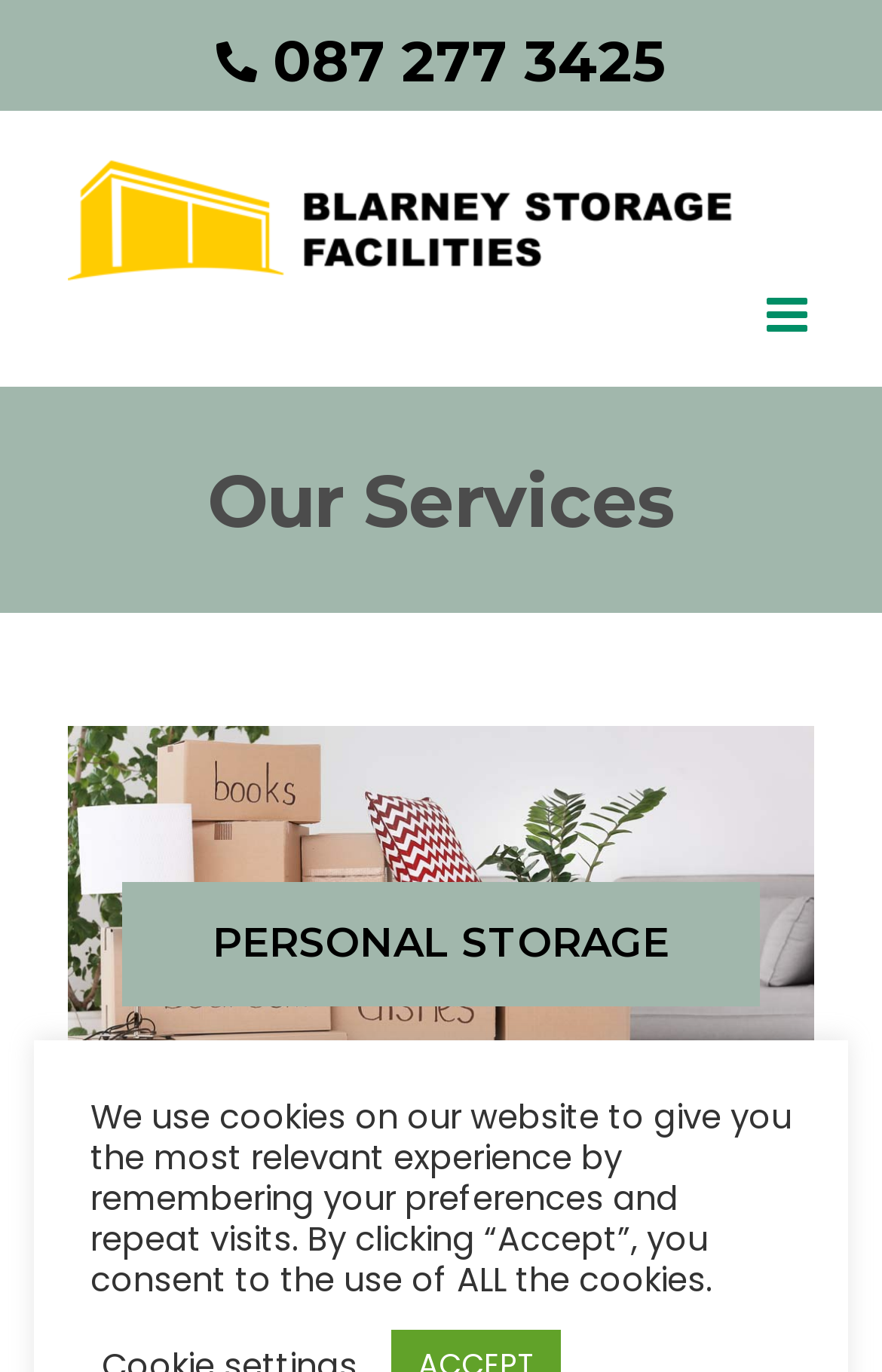Provide a brief response to the question using a single word or phrase: 
What type of storage services does Blarney Storage provide?

Personal and Business Storage